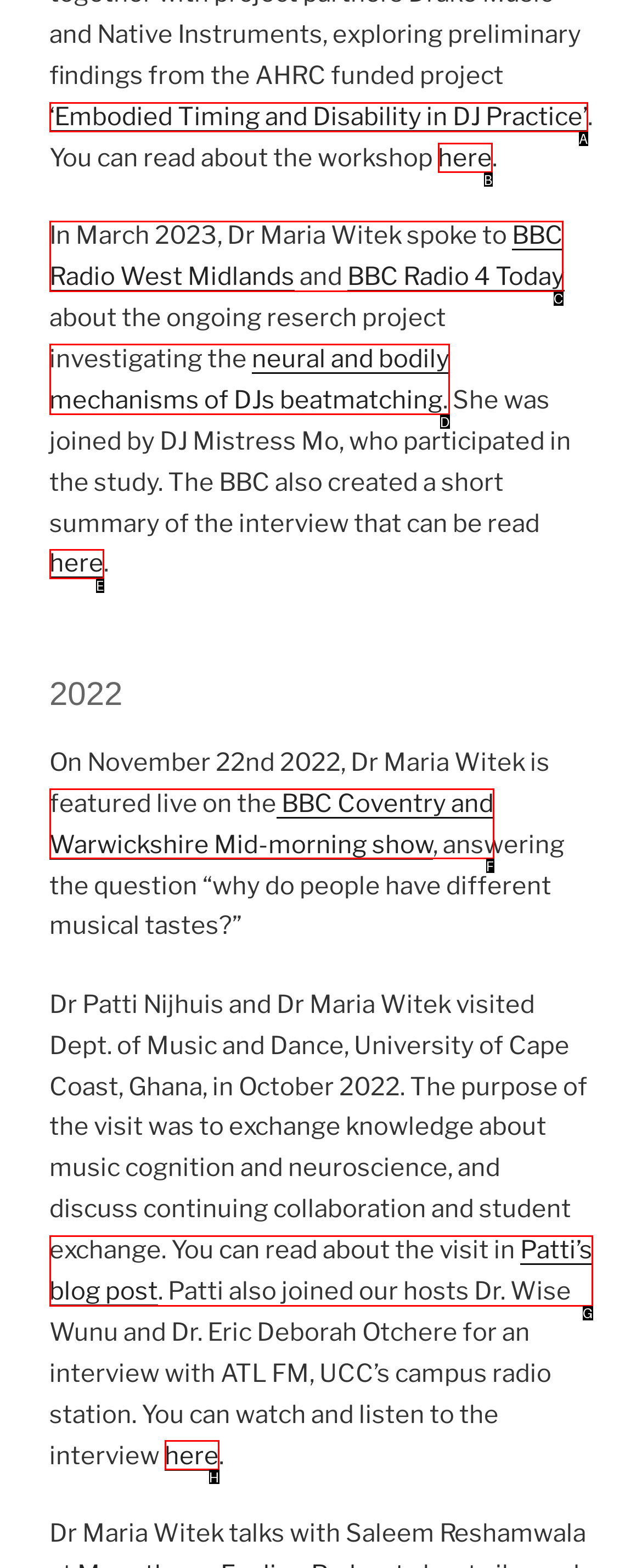Decide which UI element to click to accomplish the task: Visit BBC Radio West Midlands
Respond with the corresponding option letter.

C